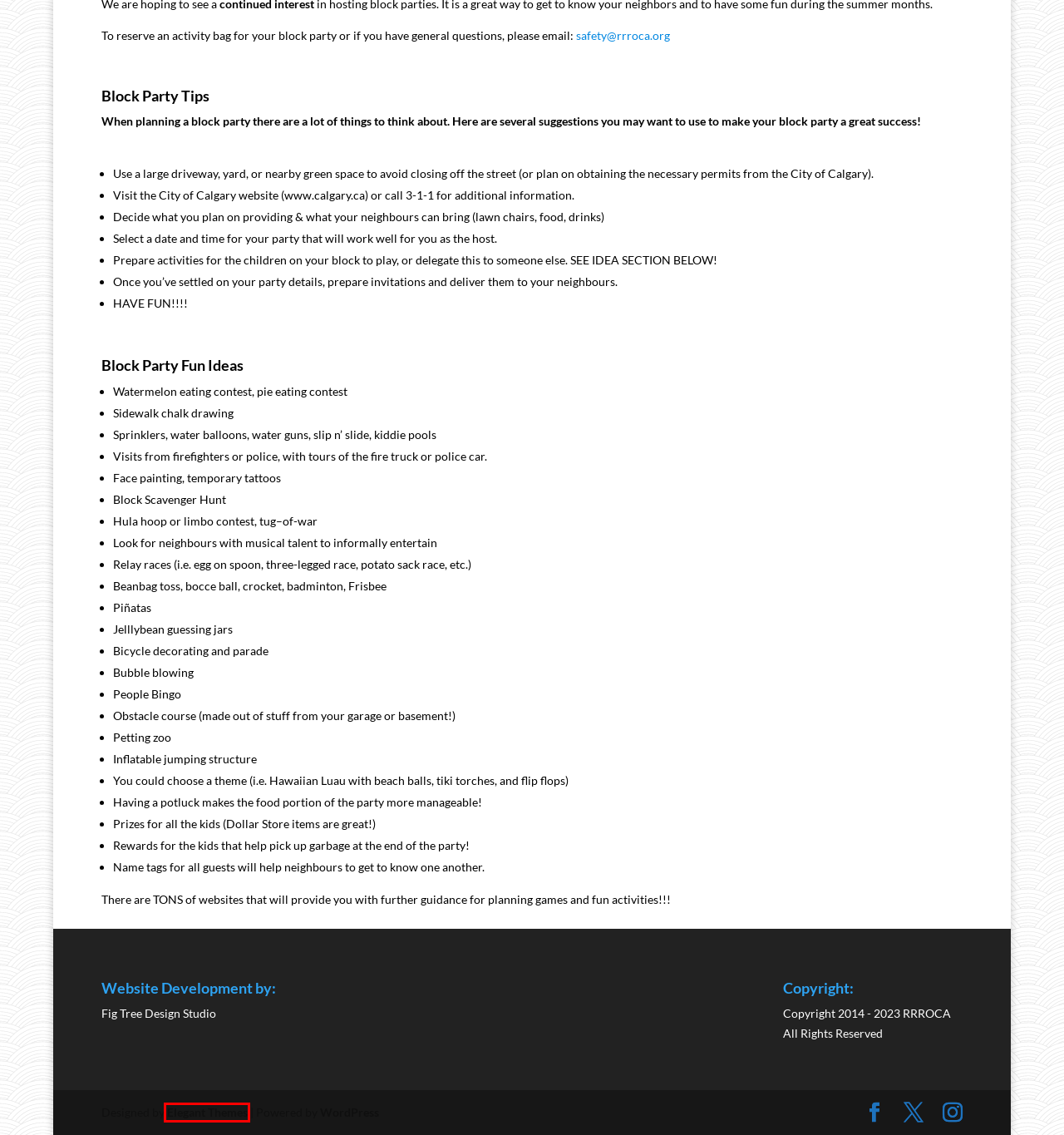With the provided screenshot showing a webpage and a red bounding box, determine which webpage description best fits the new page that appears after clicking the element inside the red box. Here are the options:
A. Community - Rocky Ridge Royal Oak Community Association Calgary Canada
B. The Most Popular WordPress Themes In The World
C. Volunteer! - Rocky Ridge Royal Oak Community Association Calgary Canada
D. Join us - Rocky Ridge Royal Oak Community Association Calgary Canada
E. Events - Rocky Ridge Royal Oak Community Association Calgary Canada
F. businesses_discount - Rocky Ridge Royal Oak Community Association Calgary Canada
G. Home - Rocky Ridge Royal Oak Community Association Calgary Canada
H. Blog Tool, Publishing Platform, and CMS – WordPress.org

B